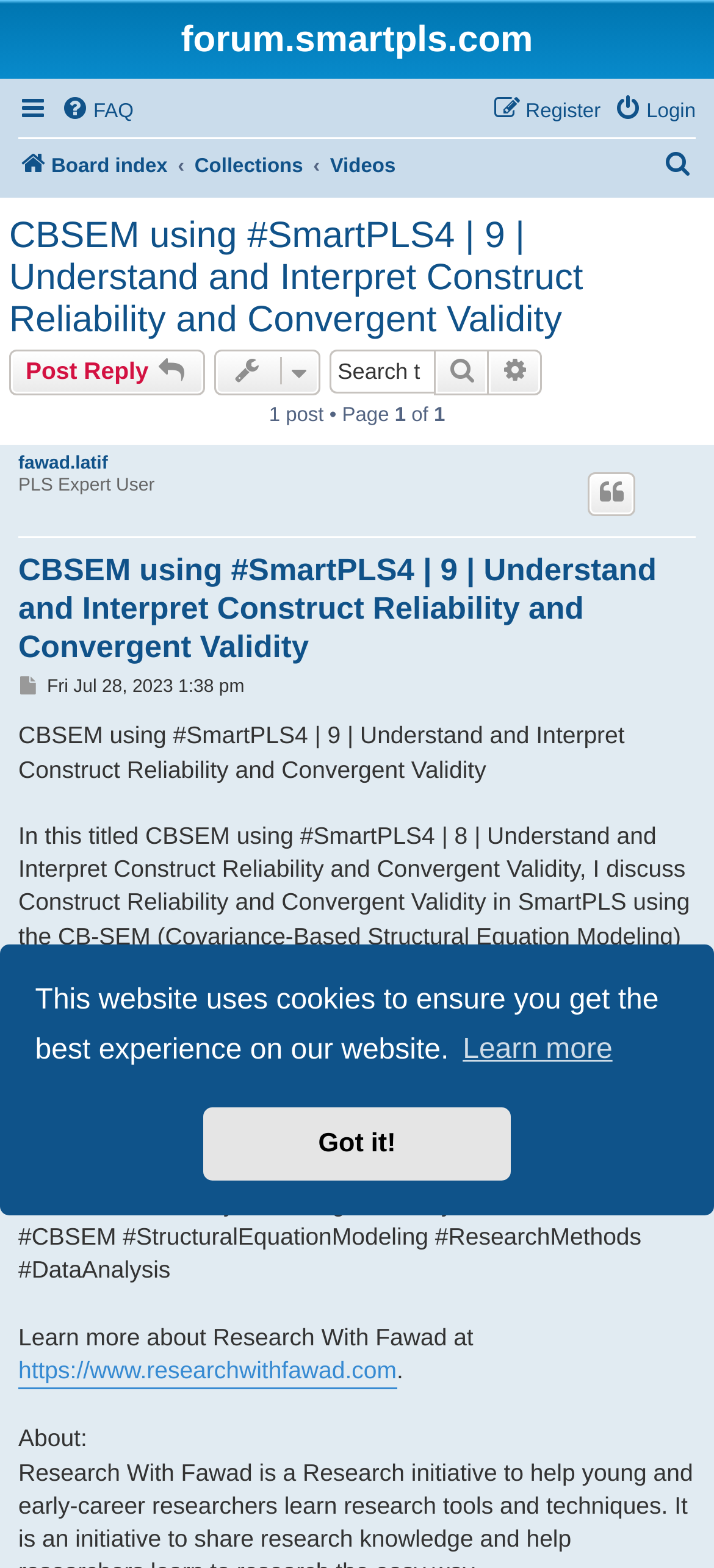What is the author's expertise?
Could you please answer the question thoroughly and with as much detail as possible?

The author of the post, fawad.latif, is identified as a PLS Expert User, indicating that they have expertise in Partial Least Squares (PLS) methodology, which is a statistical technique used in structural equation modeling.